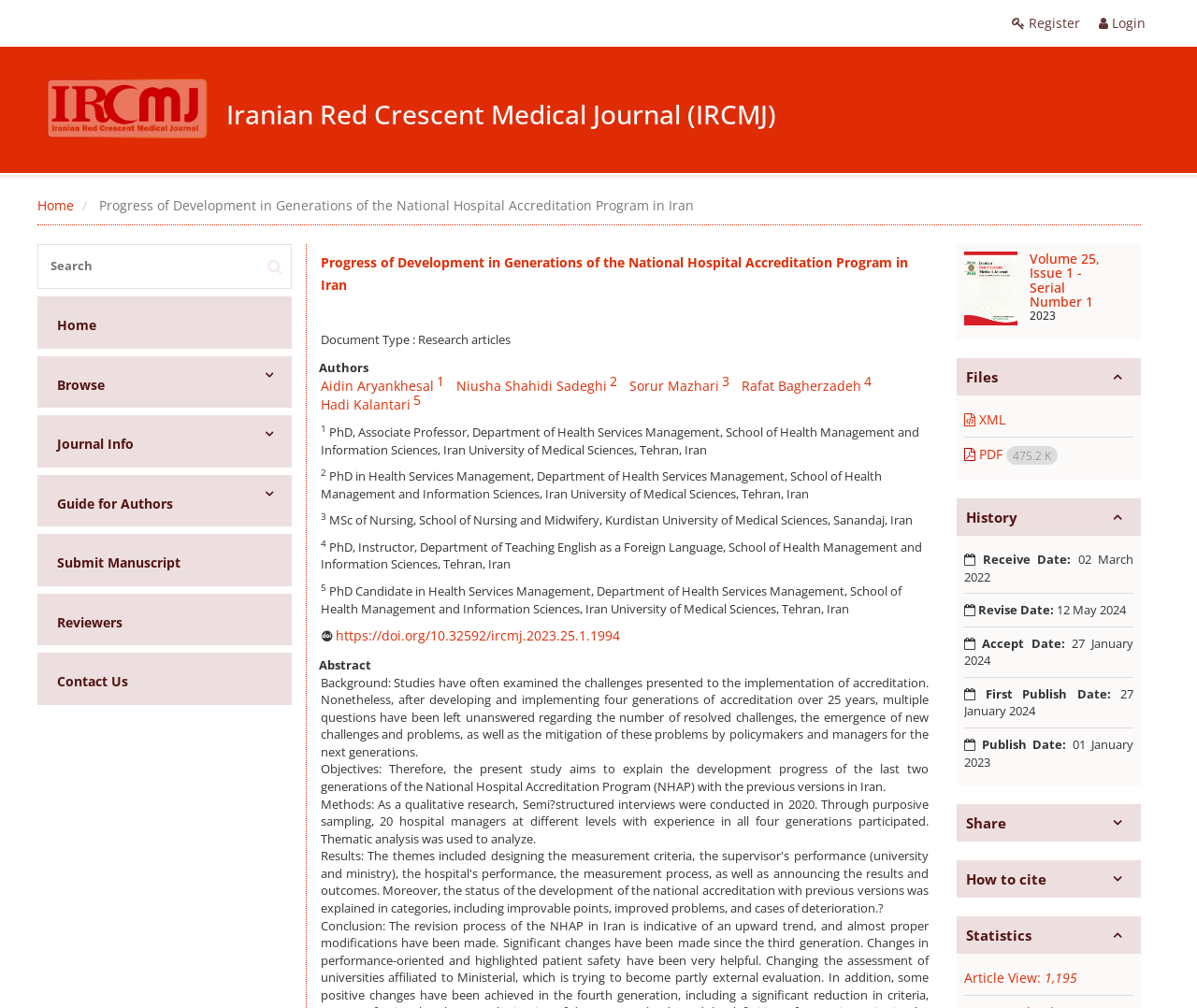Extract the main heading from the webpage content.

Iranian Red Crescent Medical Journal (IRCMJ)